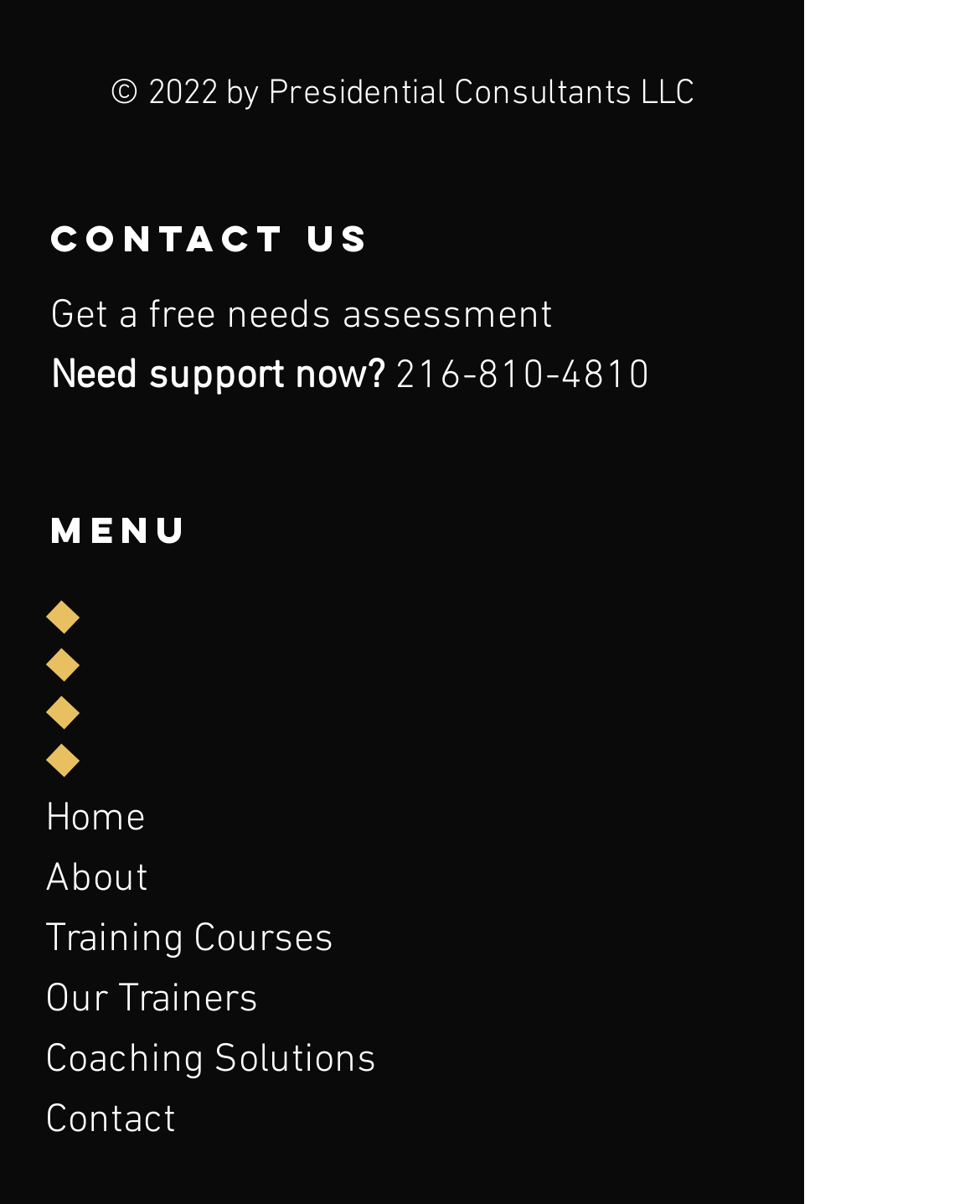Please determine the bounding box coordinates of the element's region to click in order to carry out the following instruction: "Call the phone number". The coordinates should be four float numbers between 0 and 1, i.e., [left, top, right, bottom].

[0.403, 0.292, 0.664, 0.334]